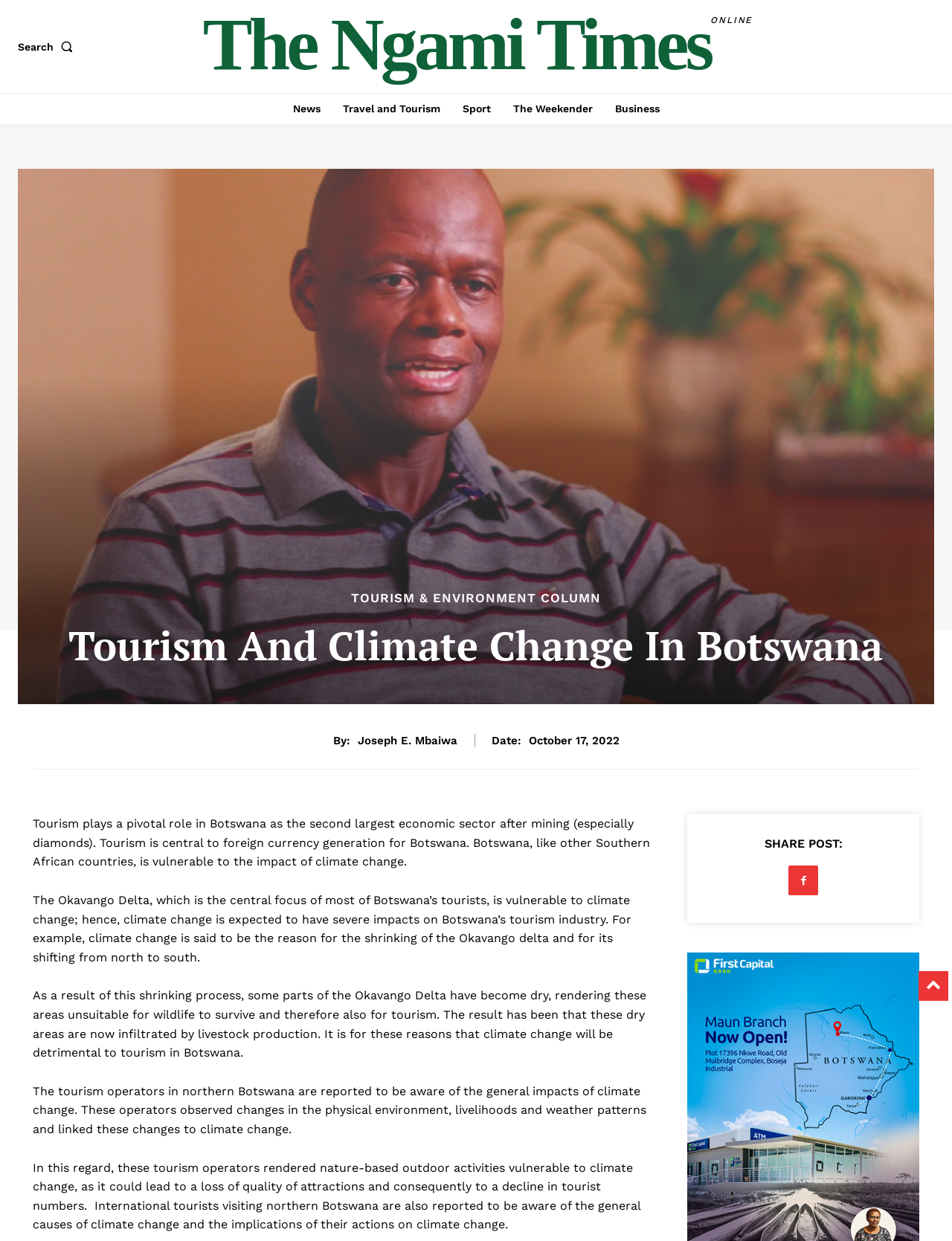What is the central focus of most of Botswana's tourists?
Based on the image, answer the question with as much detail as possible.

According to the webpage, the Okavango Delta is the central focus of most of Botswana's tourists, as mentioned in the StaticText element with the text 'The Okavango Delta, which is the central focus of most of Botswana’s tourists, is vulnerable to climate change; hence, climate change is expected to have severe impacts on Botswana’s tourism industry.'